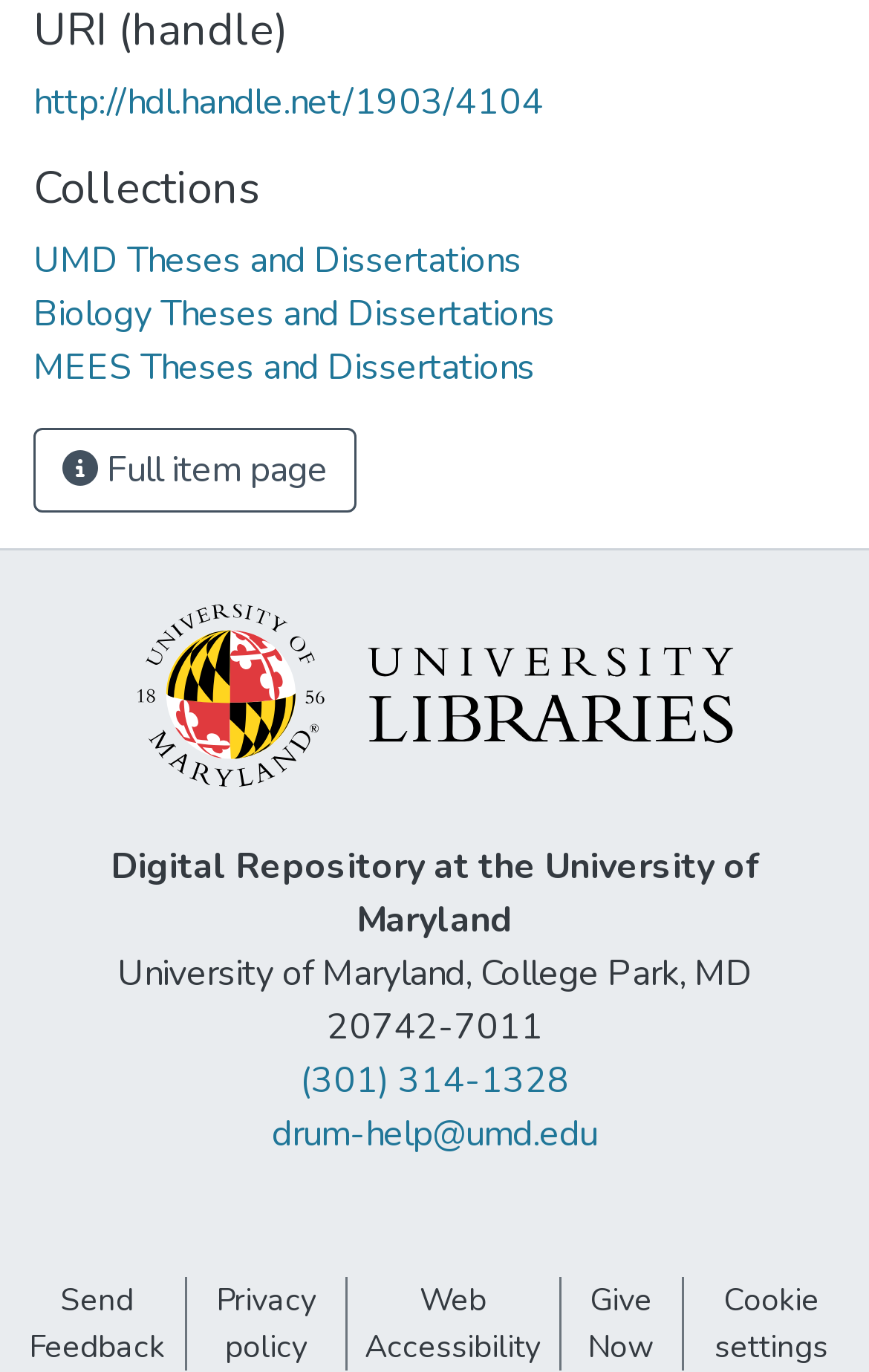Determine the bounding box coordinates for the element that should be clicked to follow this instruction: "Visit UMD Libraries homepage". The coordinates should be given as four float numbers between 0 and 1, in the format [left, top, right, bottom].

[0.147, 0.487, 0.853, 0.523]